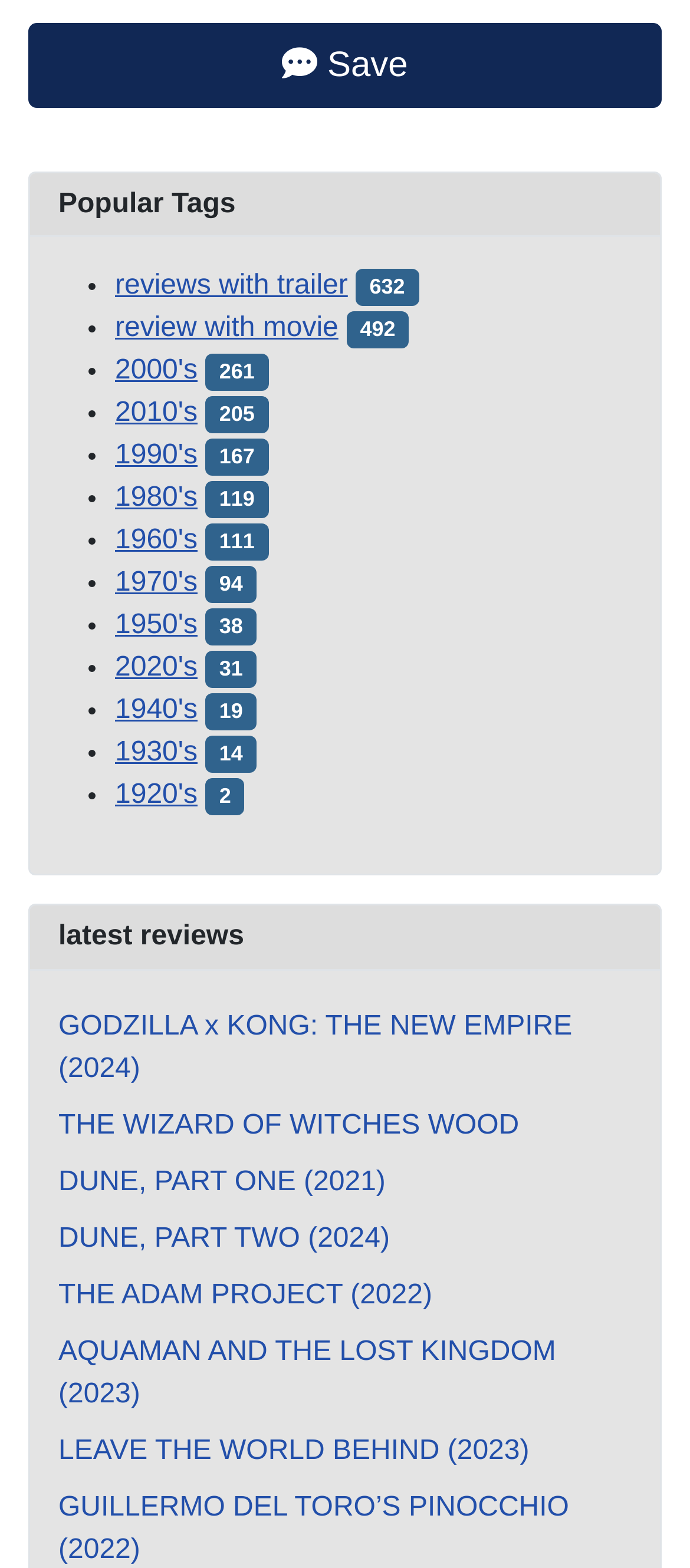Please find the bounding box coordinates in the format (top-left x, top-left y, bottom-right x, bottom-right y) for the given element description. Ensure the coordinates are floating point numbers between 0 and 1. Description: review with movie

[0.167, 0.2, 0.49, 0.219]